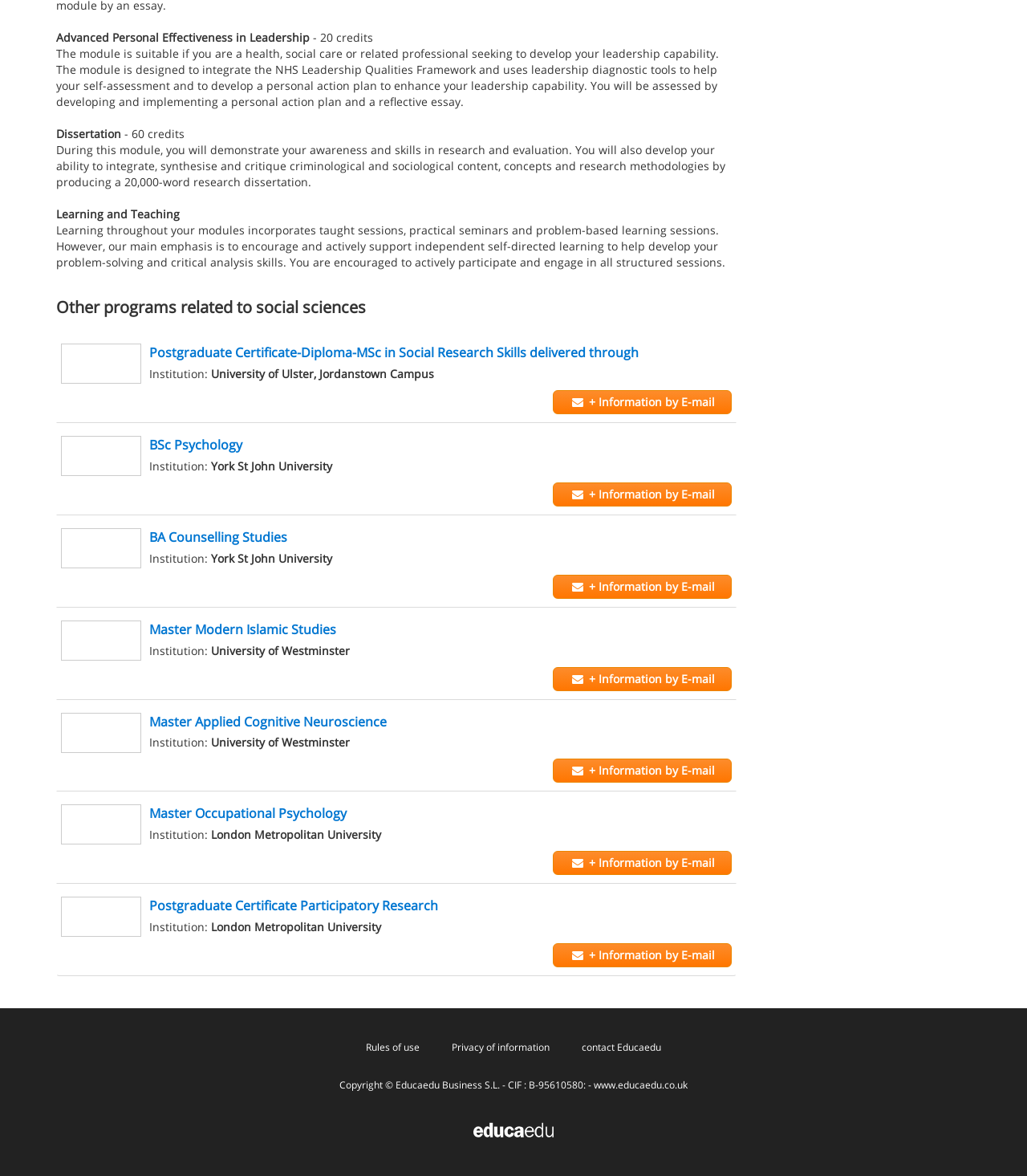Identify the bounding box coordinates of the area that should be clicked in order to complete the given instruction: "Contact Educaedu". The bounding box coordinates should be four float numbers between 0 and 1, i.e., [left, top, right, bottom].

[0.559, 0.878, 0.652, 0.903]